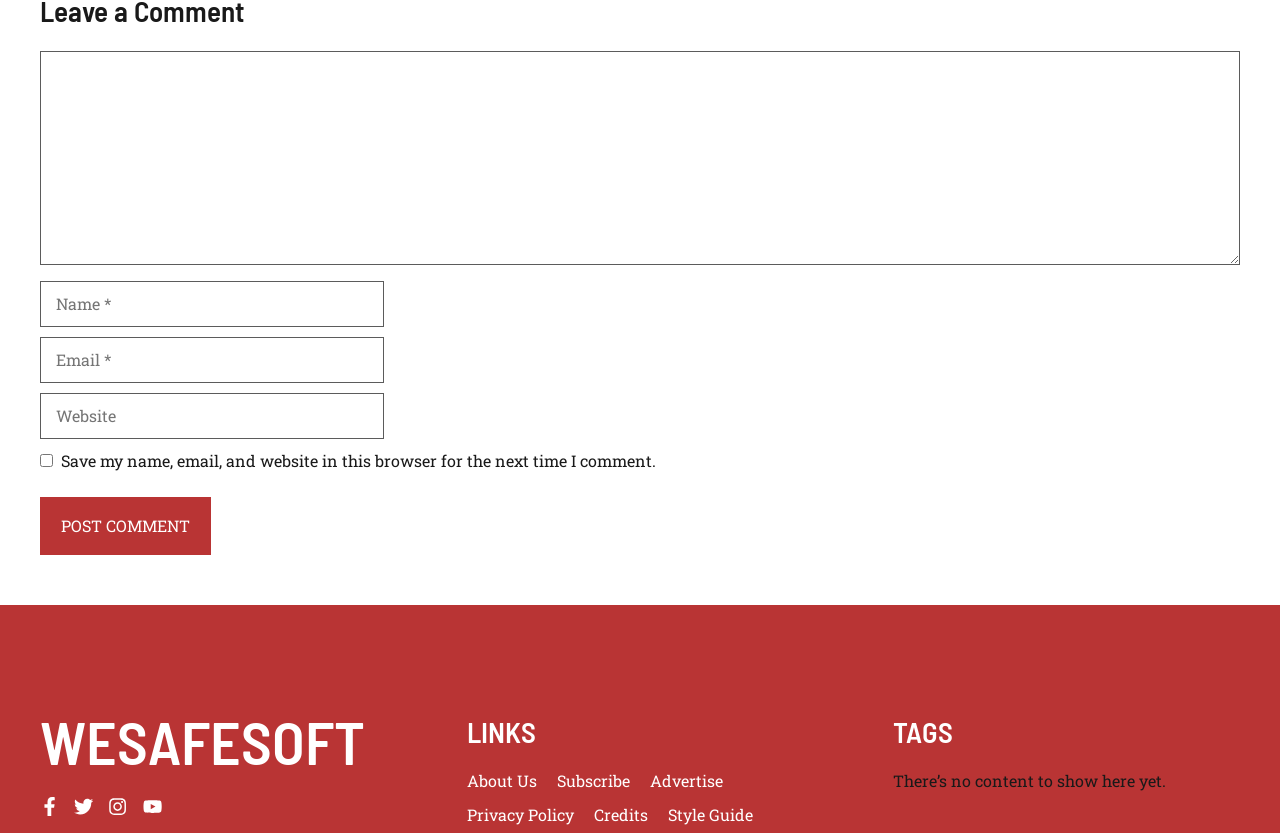Predict the bounding box of the UI element that fits this description: "parent_node: Comment name="url" placeholder="Website"".

[0.031, 0.471, 0.3, 0.527]